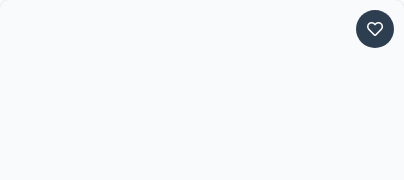Use a single word or phrase to answer the question: 
What is the purpose of the 'My Real Estate Brochure' AI tool?

Streamline real estate marketing